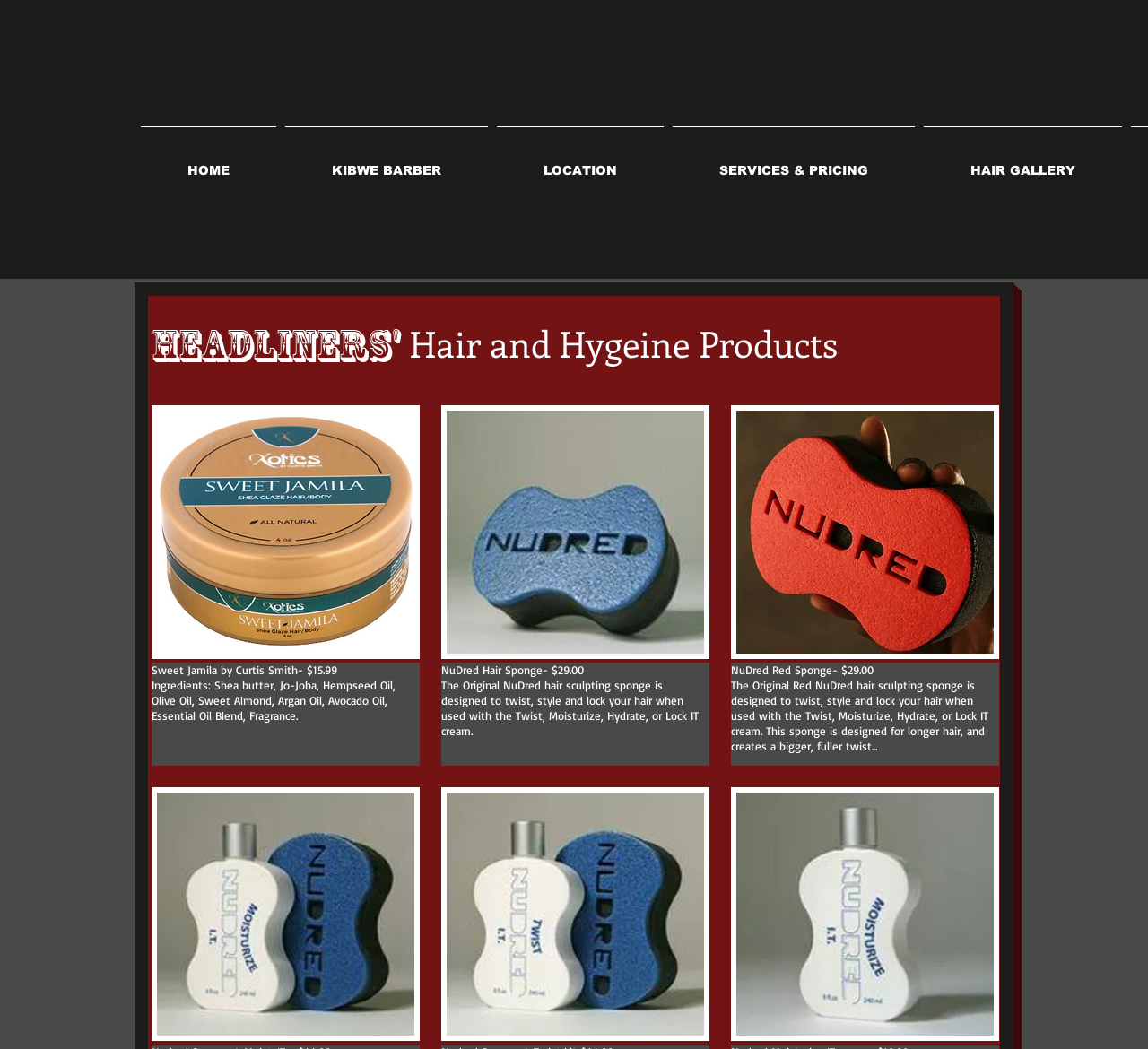Find the bounding box coordinates of the area to click in order to follow the instruction: "Explore NuDred Hair Sponge product".

[0.384, 0.386, 0.618, 0.73]